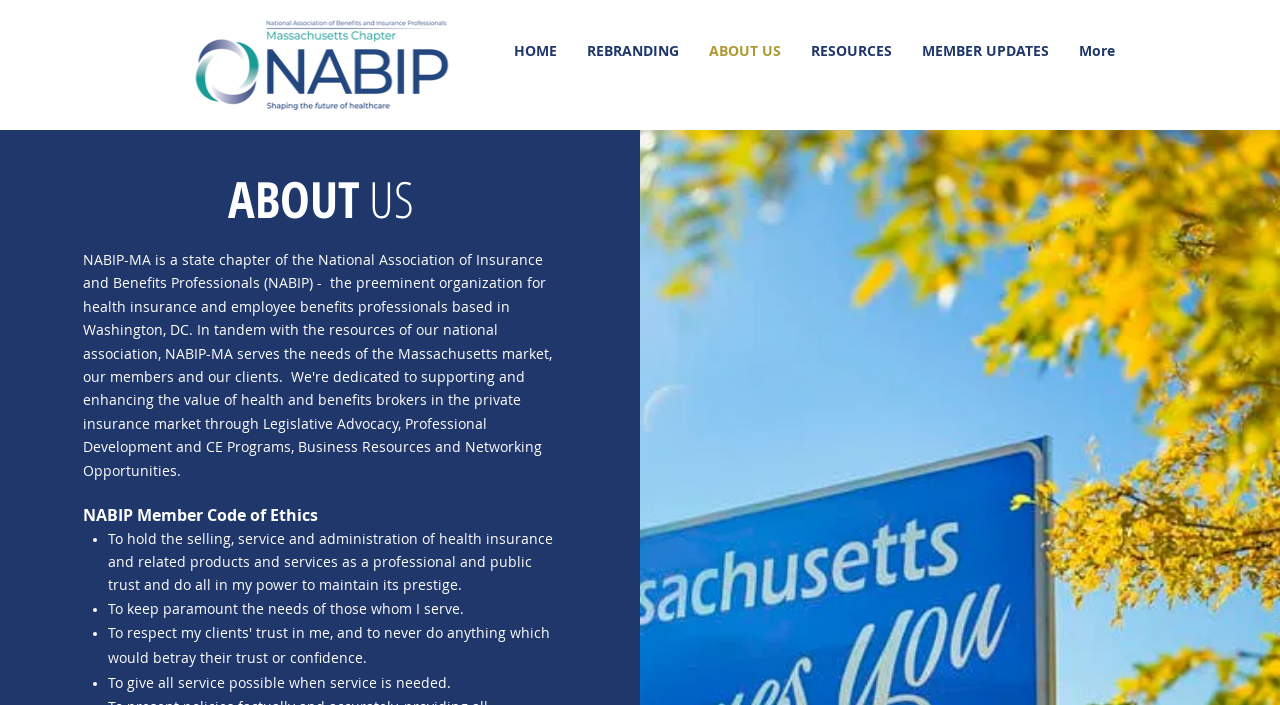Using the information from the screenshot, answer the following question thoroughly:
What is the navigation menu item that is currently focused?

The navigation menu item 'ABOUT US' has a describedby attribute 'DrpDwnMn0-jgknavContainer-hiddenA11ySubMenuIndication', indicating that it is currently focused.